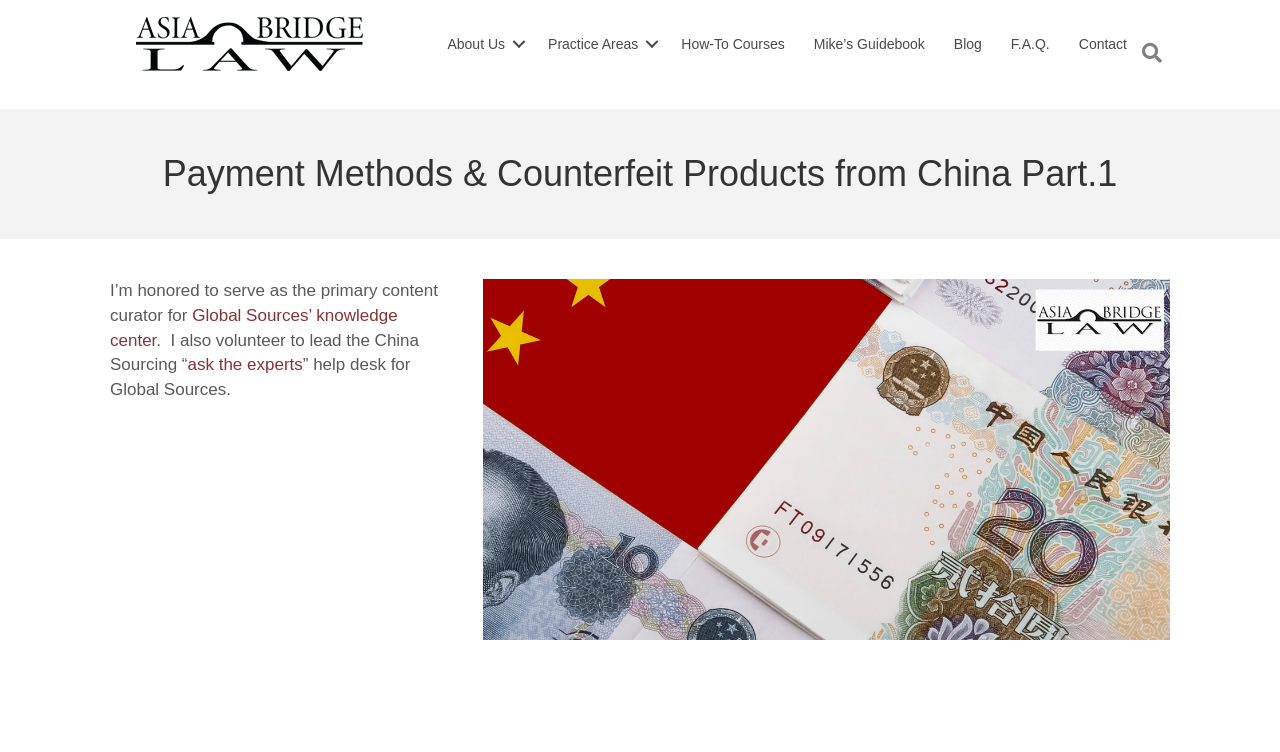What is the name of the law firm?
Answer the question with a single word or phrase derived from the image.

AsiaBridge Law